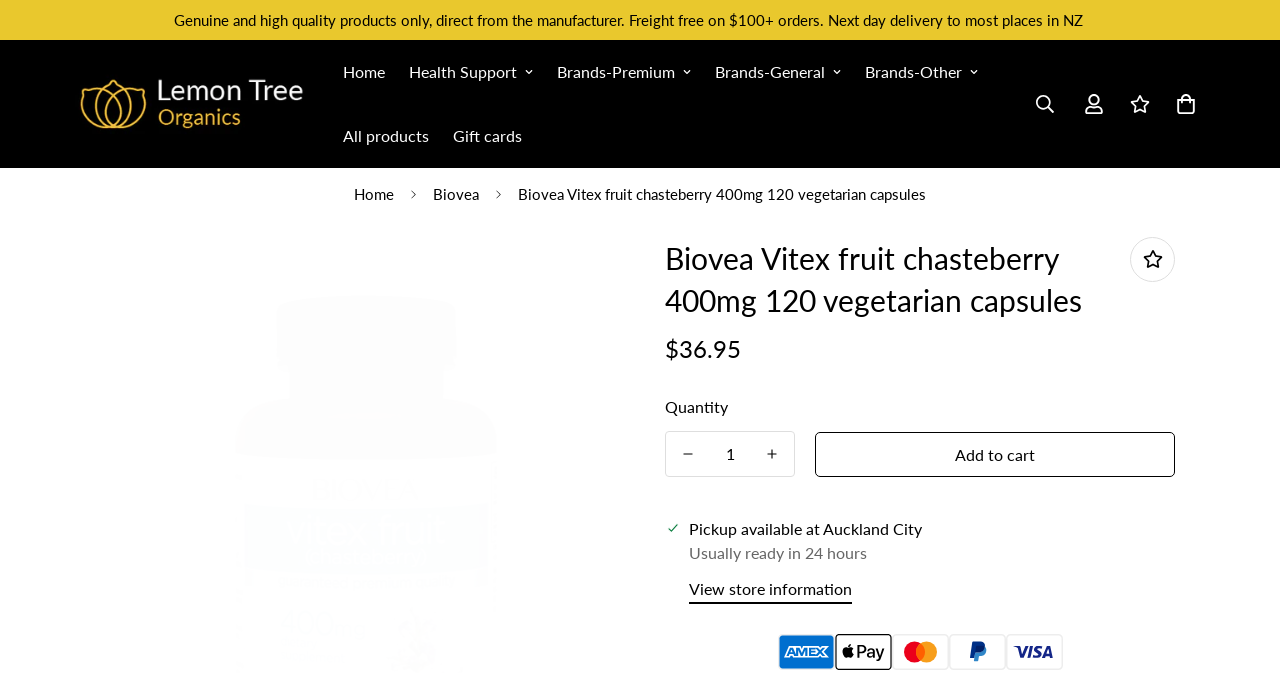Find the bounding box coordinates of the clickable area that will achieve the following instruction: "View store information".

[0.538, 0.851, 0.666, 0.897]